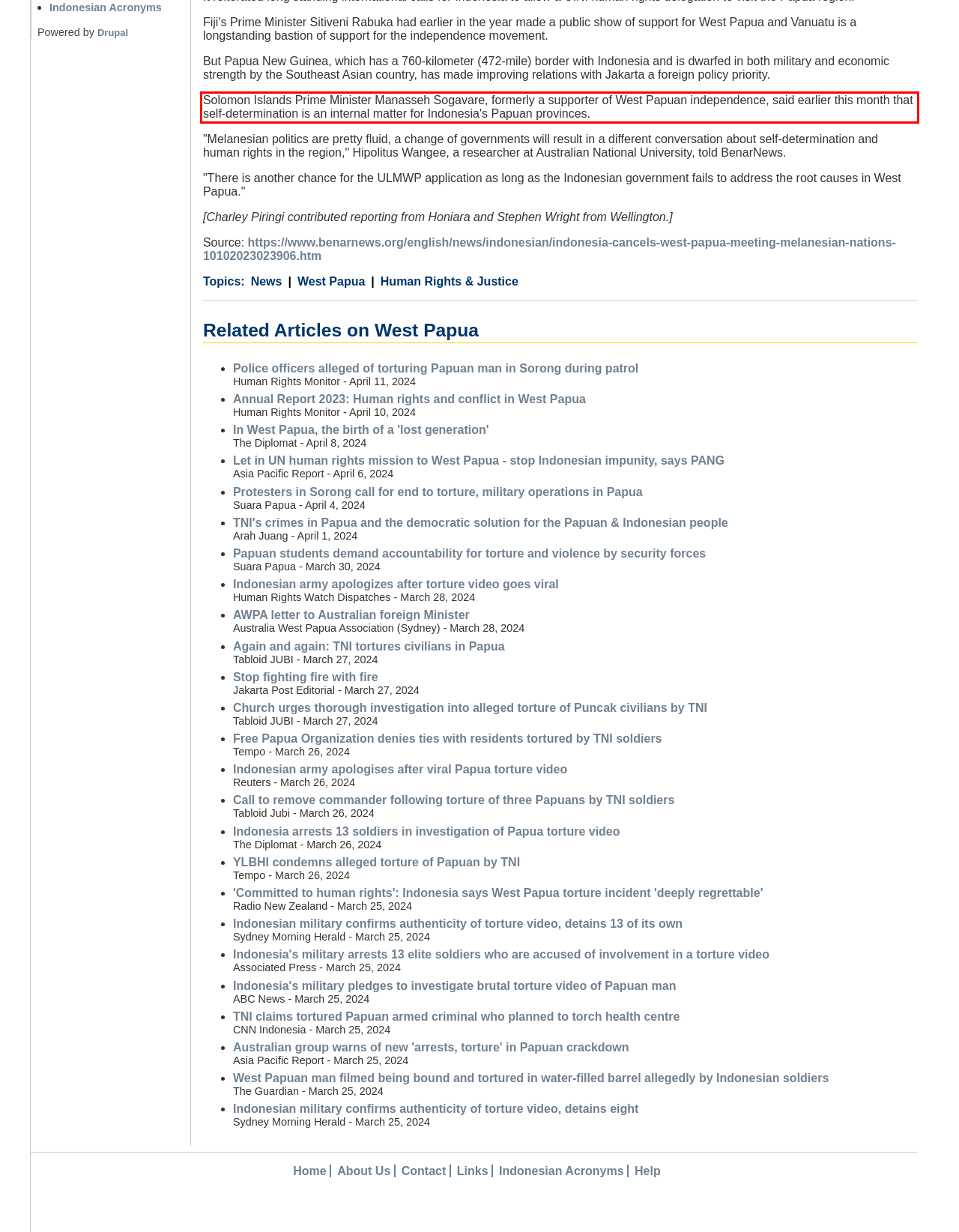Given a webpage screenshot, locate the red bounding box and extract the text content found inside it.

Solomon Islands Prime Minister Manasseh Sogavare, formerly a supporter of West Papuan independence, said earlier this month that self-determination is an internal matter for Indonesia's Papuan provinces.